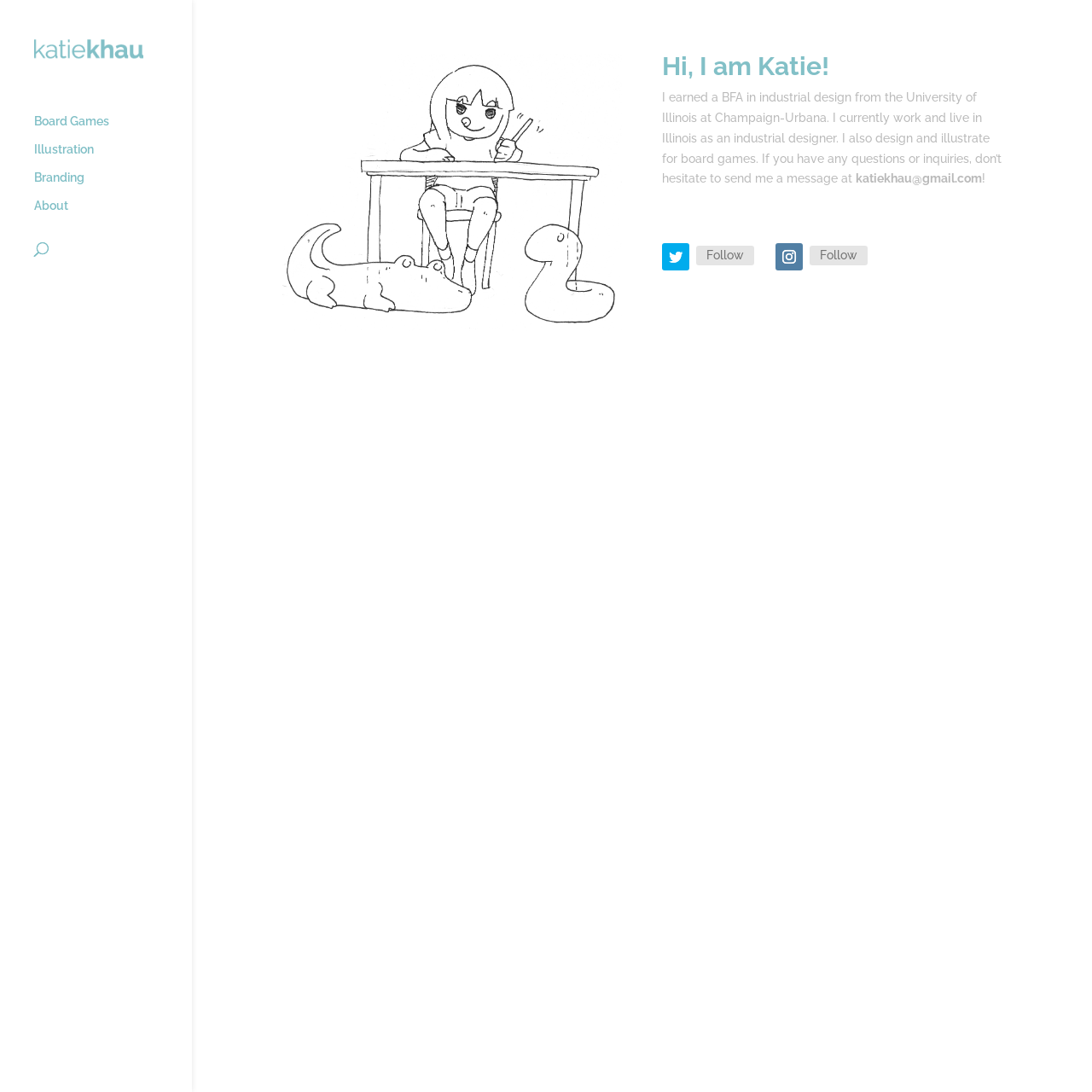What is Katie's other design interest?
Provide a well-explained and detailed answer to the question.

In addition to industrial design, Katie also mentions that she designs and illustrates for board games, indicating her other design interest.